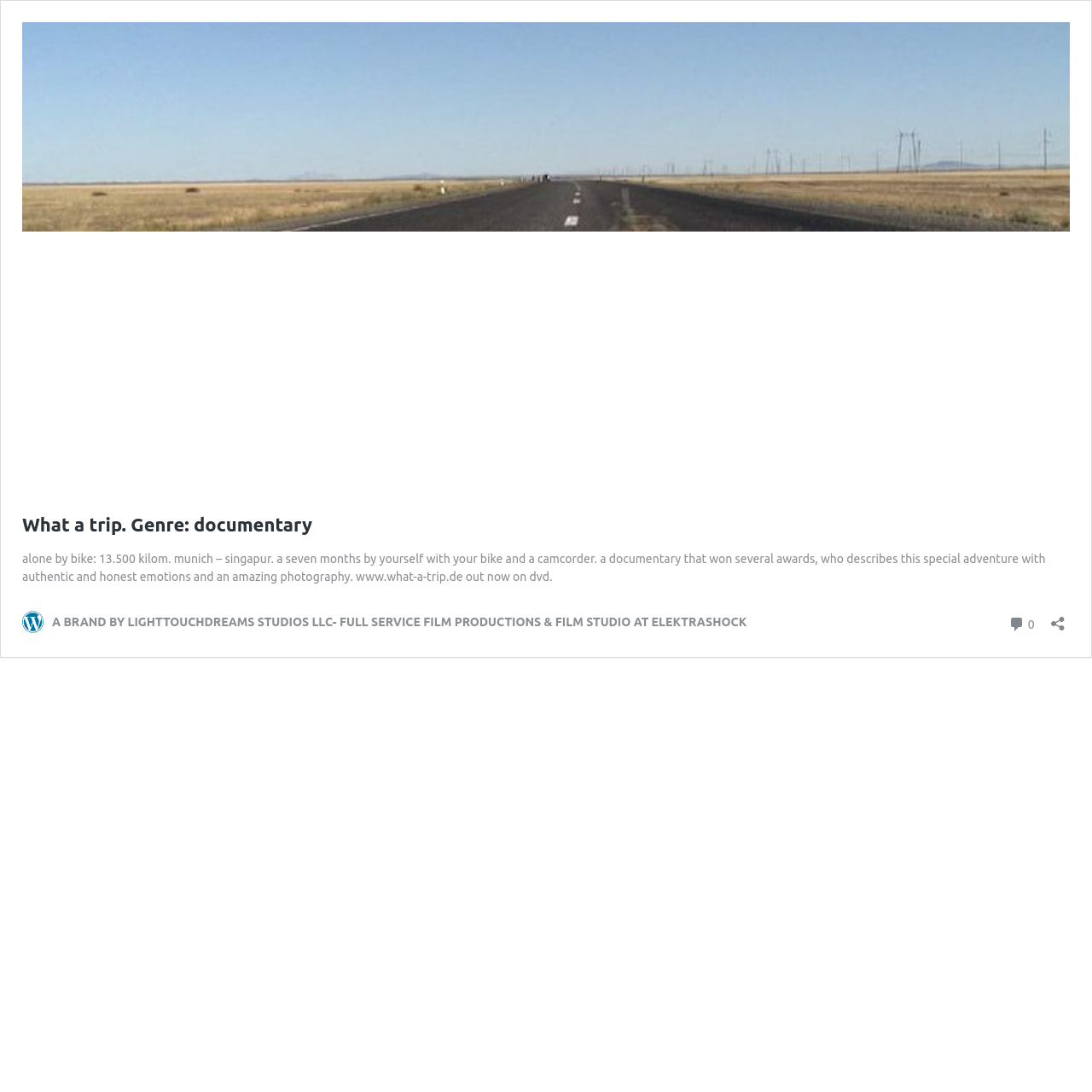Find the bounding box coordinates corresponding to the UI element with the description: "What a trip. Genre: documentary". The coordinates should be formatted as [left, top, right, bottom], with values as floats between 0 and 1.

[0.02, 0.471, 0.286, 0.49]